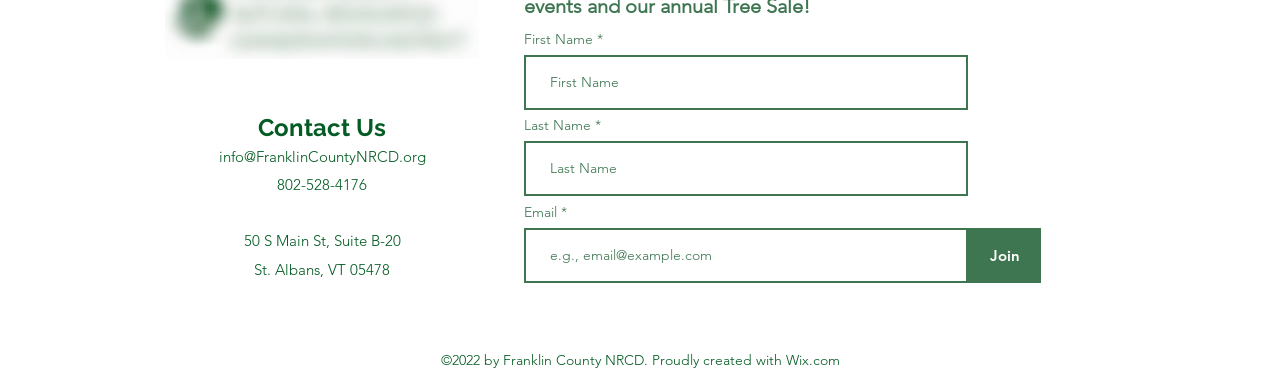What is the phone number to call?
Answer the question with a detailed explanation, including all necessary information.

I found the phone number by looking at the static text element with the text '802-528-4176' which is located at the top of the page, below the email address.